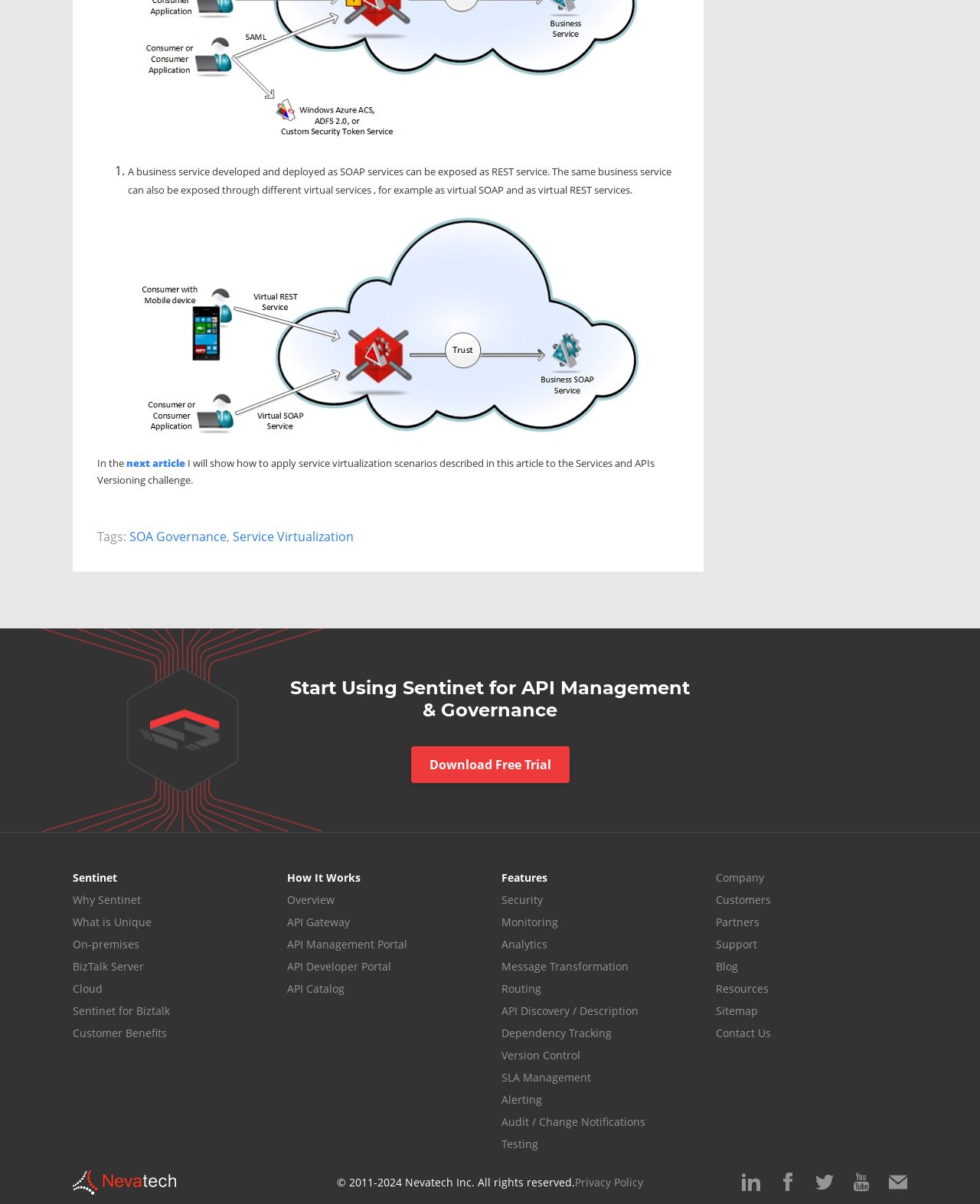How many links are there in the 'Features' section?
Based on the image, answer the question with a single word or brief phrase.

9